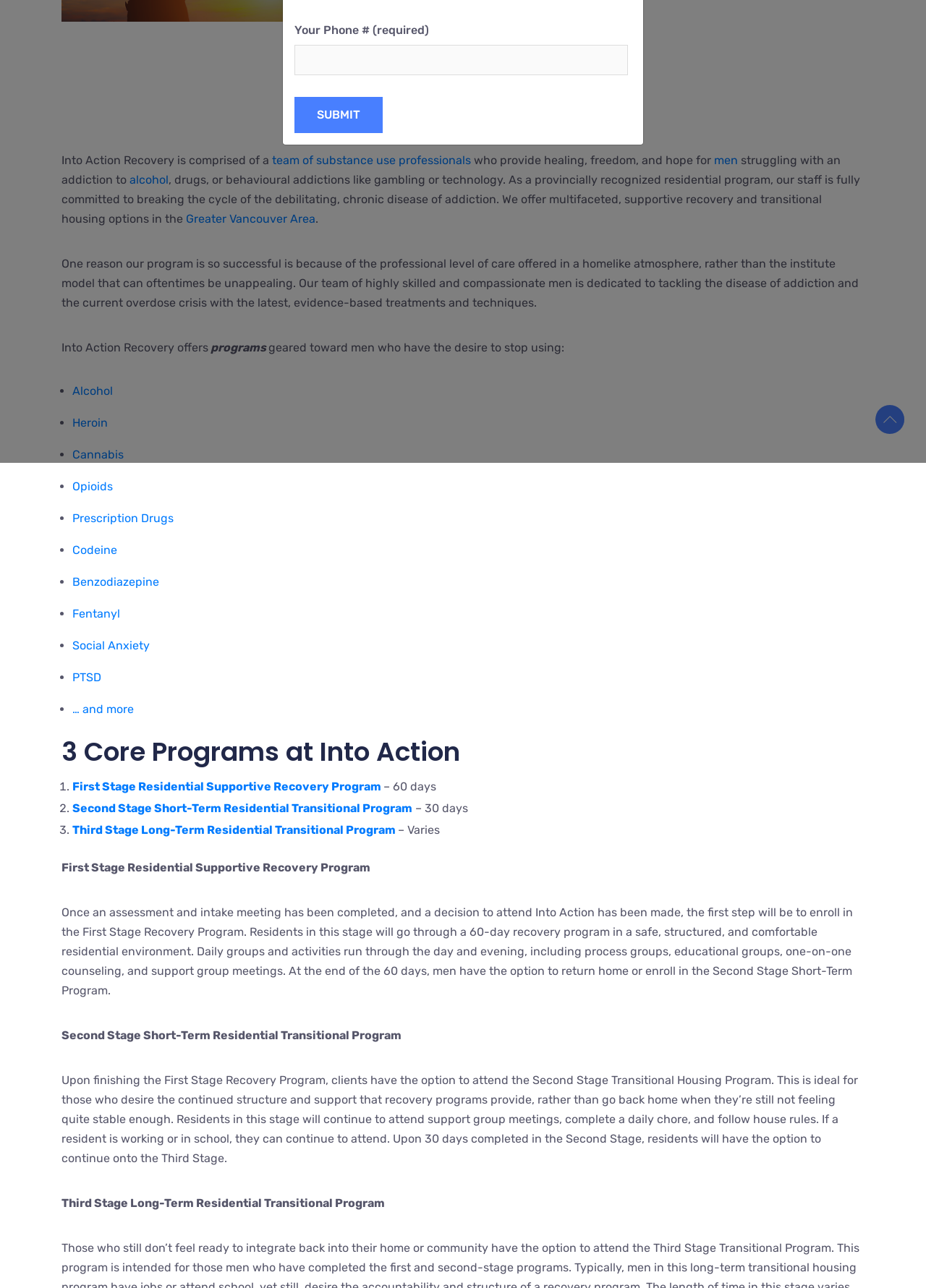Provide the bounding box coordinates of the HTML element this sentence describes: "cats versus dogs". The bounding box coordinates consist of four float numbers between 0 and 1, i.e., [left, top, right, bottom].

None